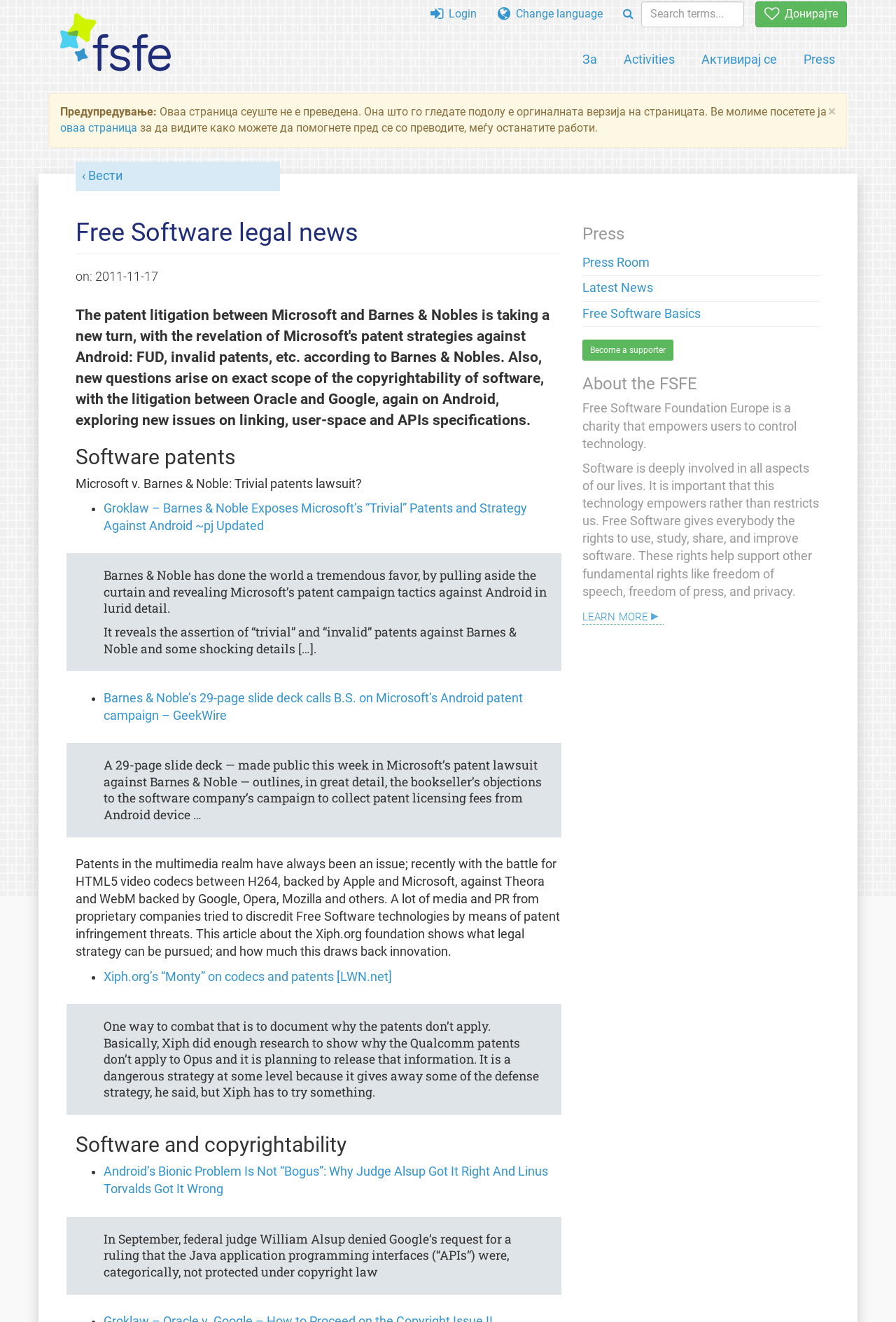Kindly determine the bounding box coordinates for the clickable area to achieve the given instruction: "Change language".

[0.545, 0.001, 0.683, 0.021]